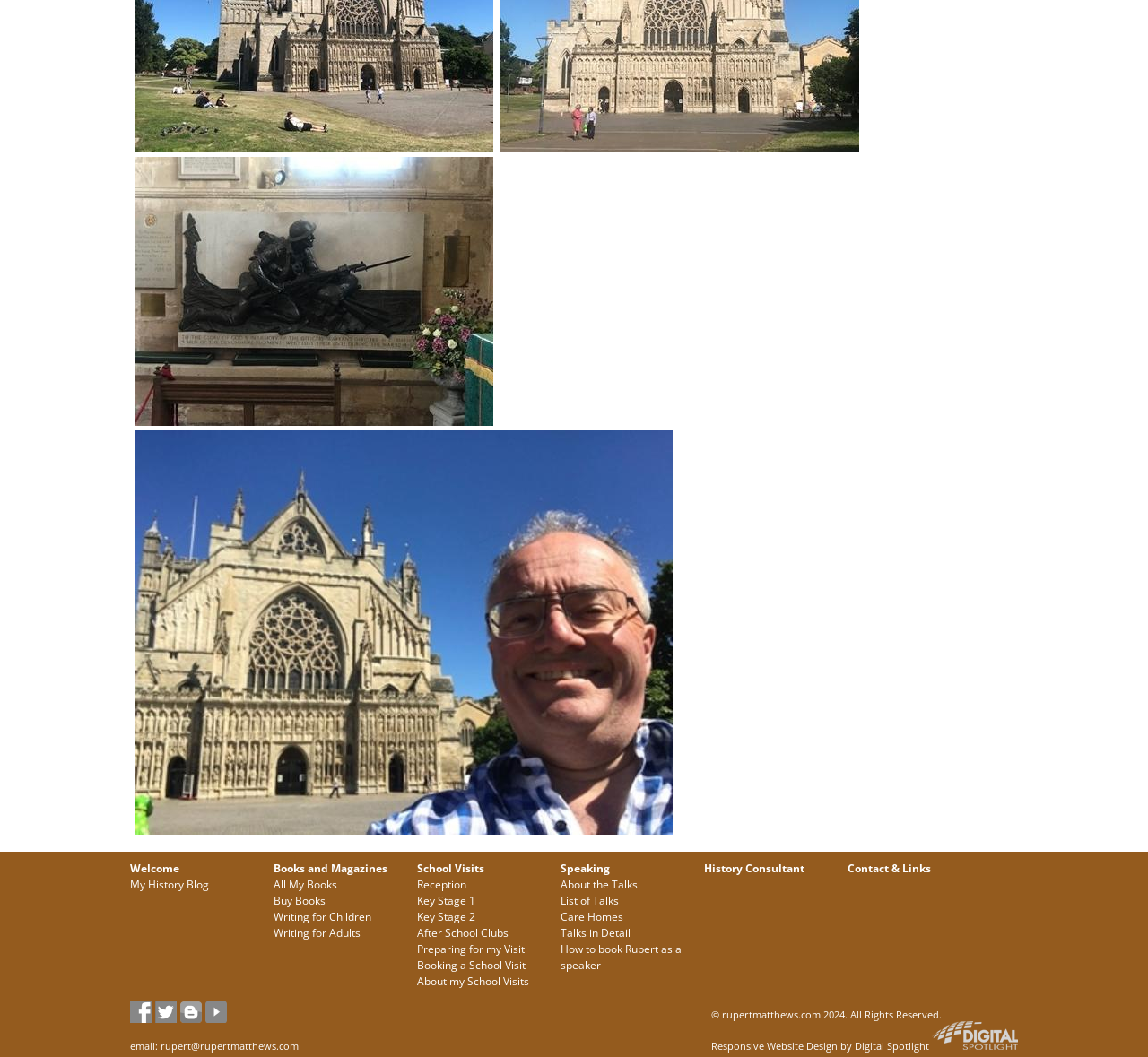Pinpoint the bounding box coordinates of the element to be clicked to execute the instruction: "Click on the 'Welcome' link".

[0.113, 0.814, 0.156, 0.829]